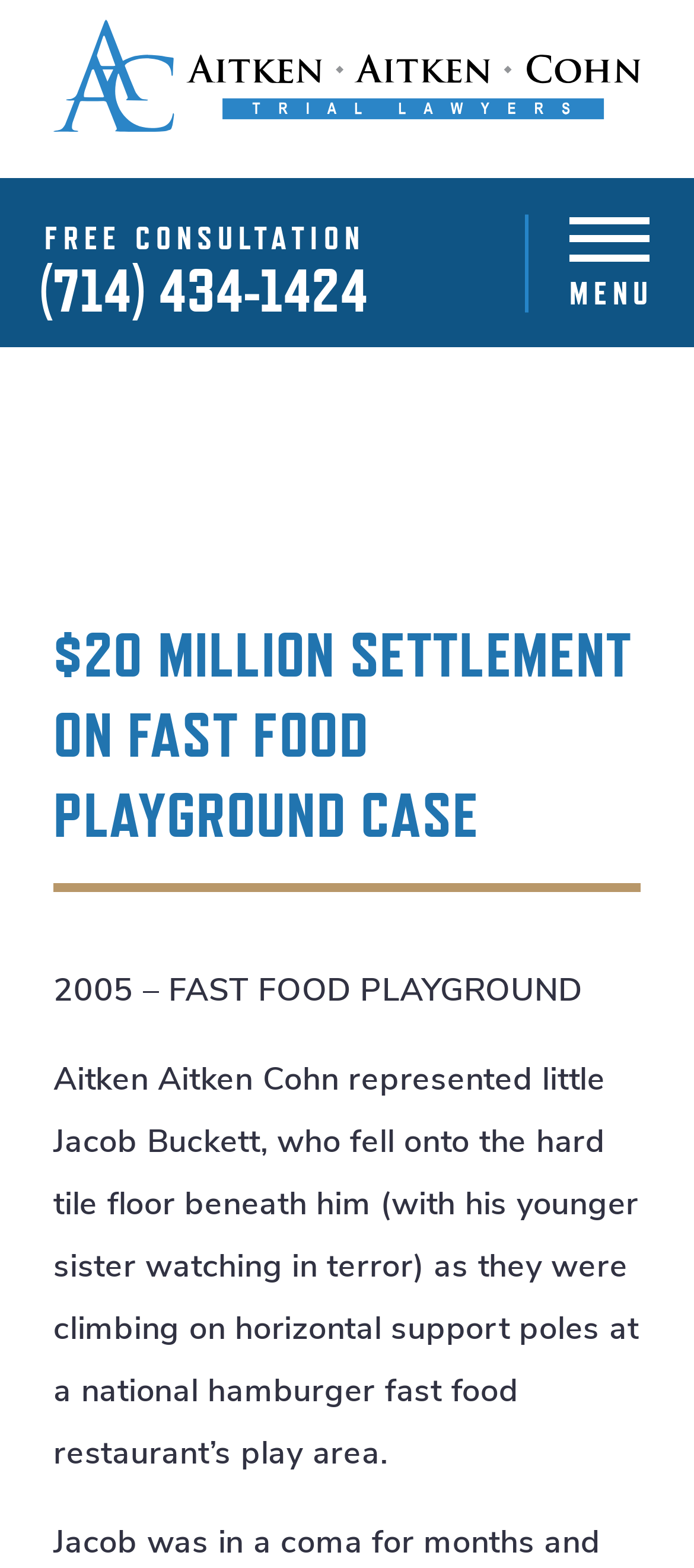Specify the bounding box coordinates (top-left x, top-left y, bottom-right x, bottom-right y) of the UI element in the screenshot that matches this description: parent_node: FREE CONSULTATION

[0.0, 0.0, 1.0, 0.114]